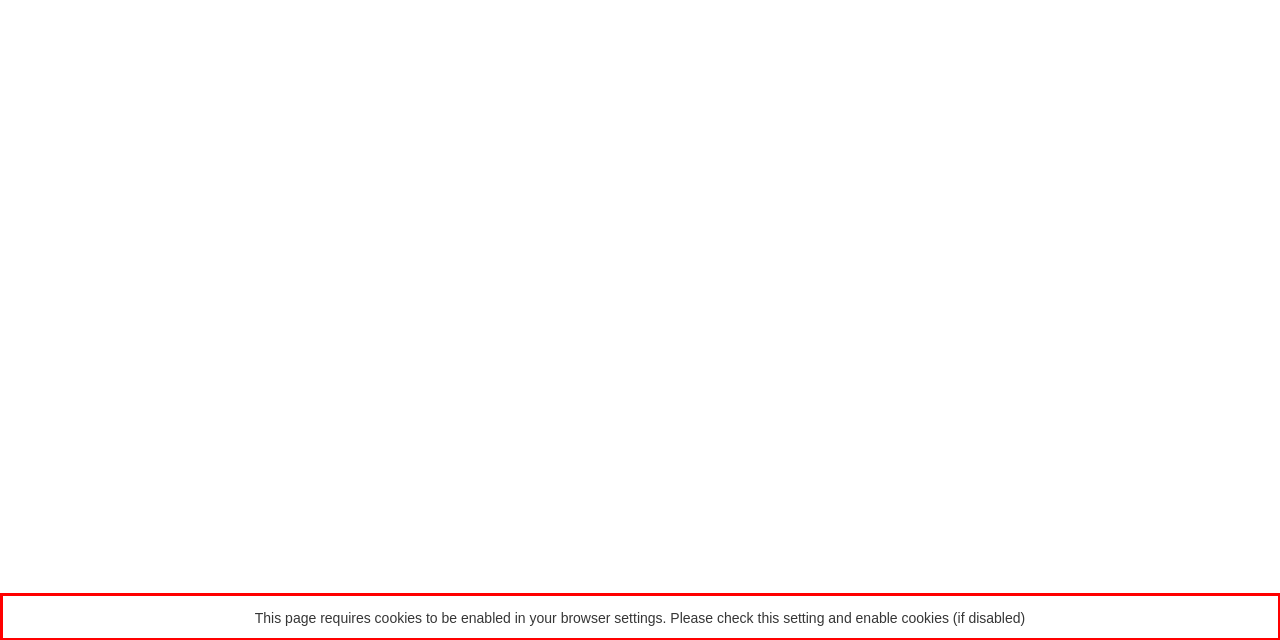Using the provided screenshot of a webpage, recognize and generate the text found within the red rectangle bounding box.

This page requires cookies to be enabled in your browser settings. Please check this setting and enable cookies (if disabled)